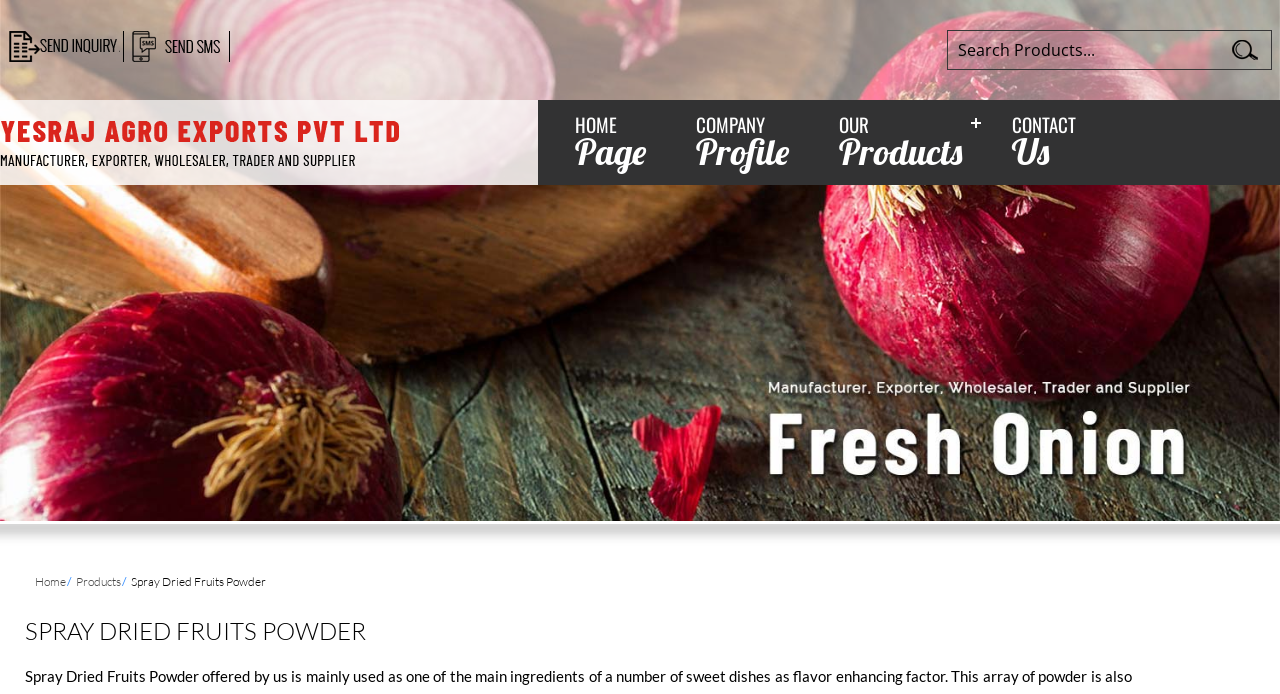Can you specify the bounding box coordinates for the region that should be clicked to fulfill this instruction: "Change quantity".

None